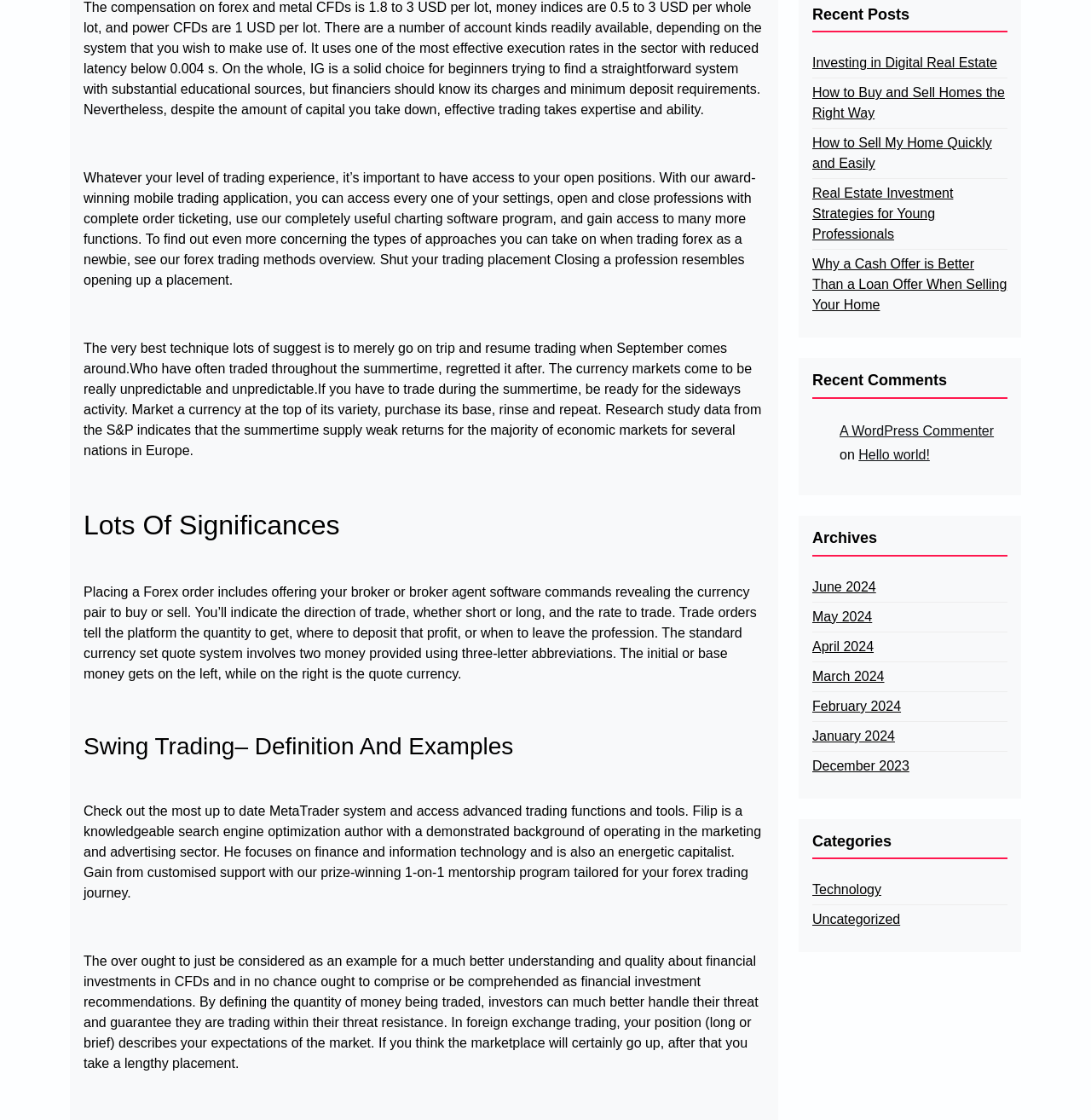Give the bounding box coordinates for this UI element: "April 2024". The coordinates should be four float numbers between 0 and 1, arranged as [left, top, right, bottom].

[0.745, 0.568, 0.801, 0.587]